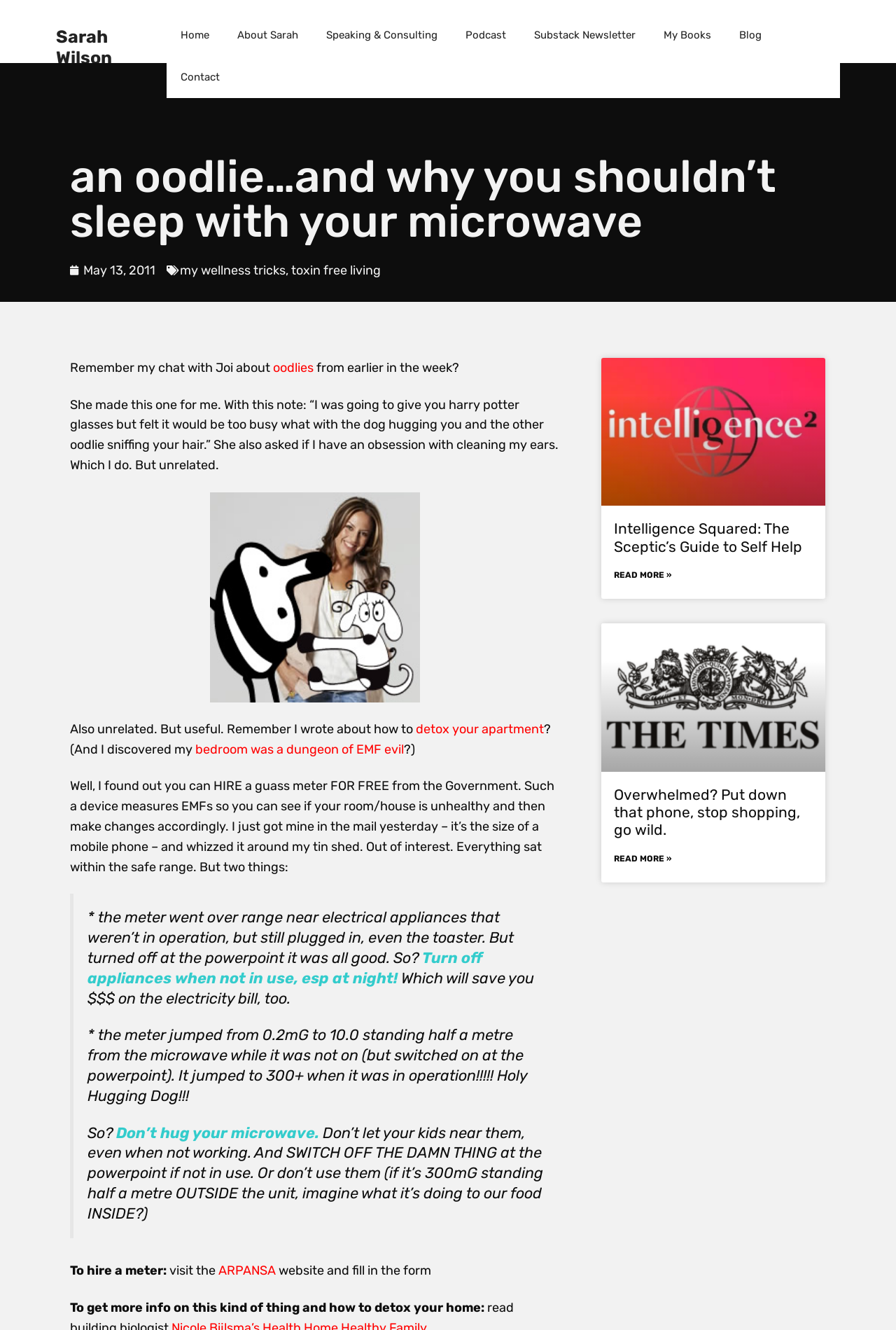Examine the image and give a thorough answer to the following question:
What can be hired for free from the Government?

According to the text, a gauss meter can be hired for free from the Government, specifically from the ARPANSA website, in order to measure EMFs and detect unhealthy levels in one's home or room.